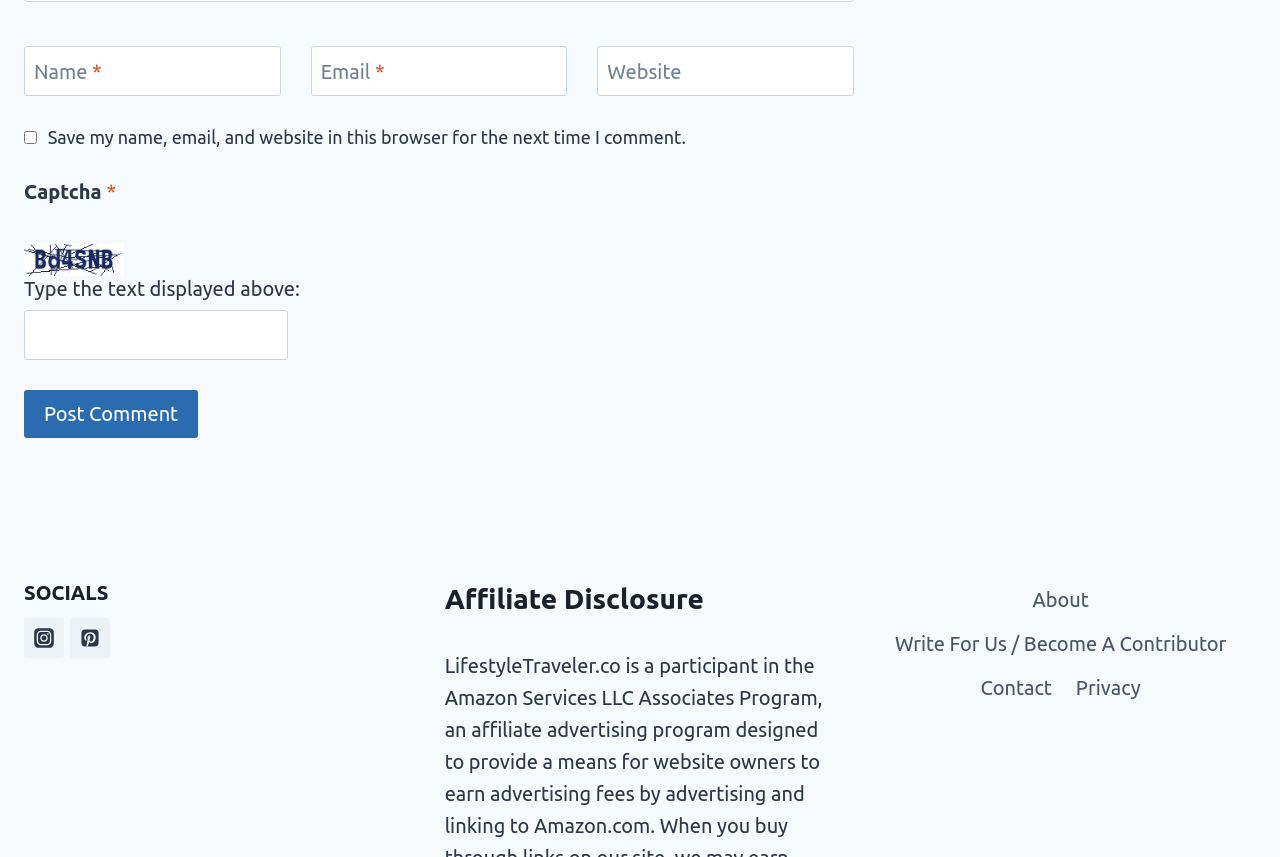What social media platform is represented by the first link under 'SOCIALS'?
Based on the screenshot, provide your answer in one word or phrase.

Instagram